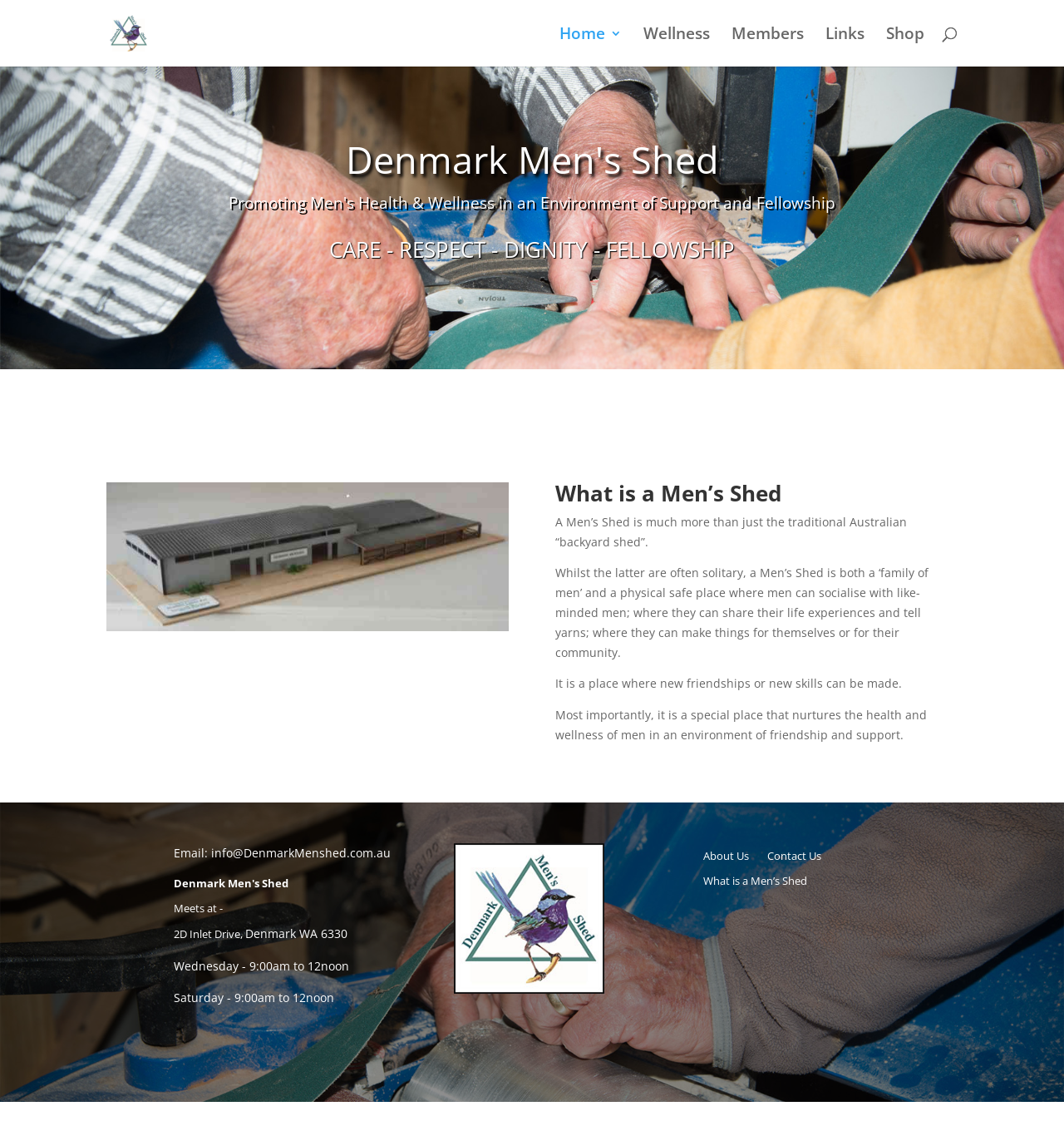Determine the bounding box coordinates of the region that needs to be clicked to achieve the task: "Search for something".

None